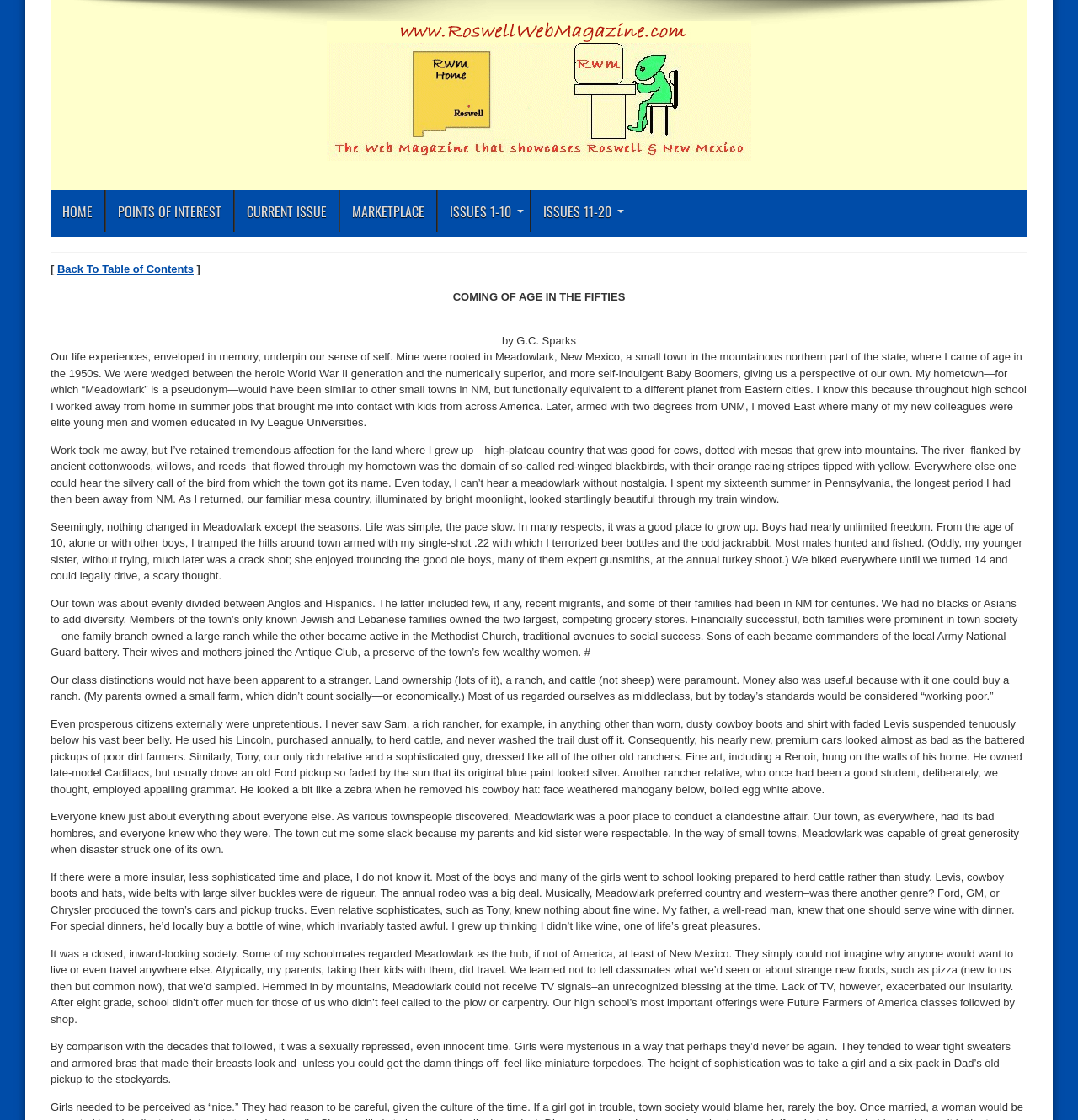Identify the bounding box coordinates of the clickable region required to complete the instruction: "Click the 'CURRENT ISSUE' link". The coordinates should be given as four float numbers within the range of 0 and 1, i.e., [left, top, right, bottom].

[0.217, 0.17, 0.314, 0.208]